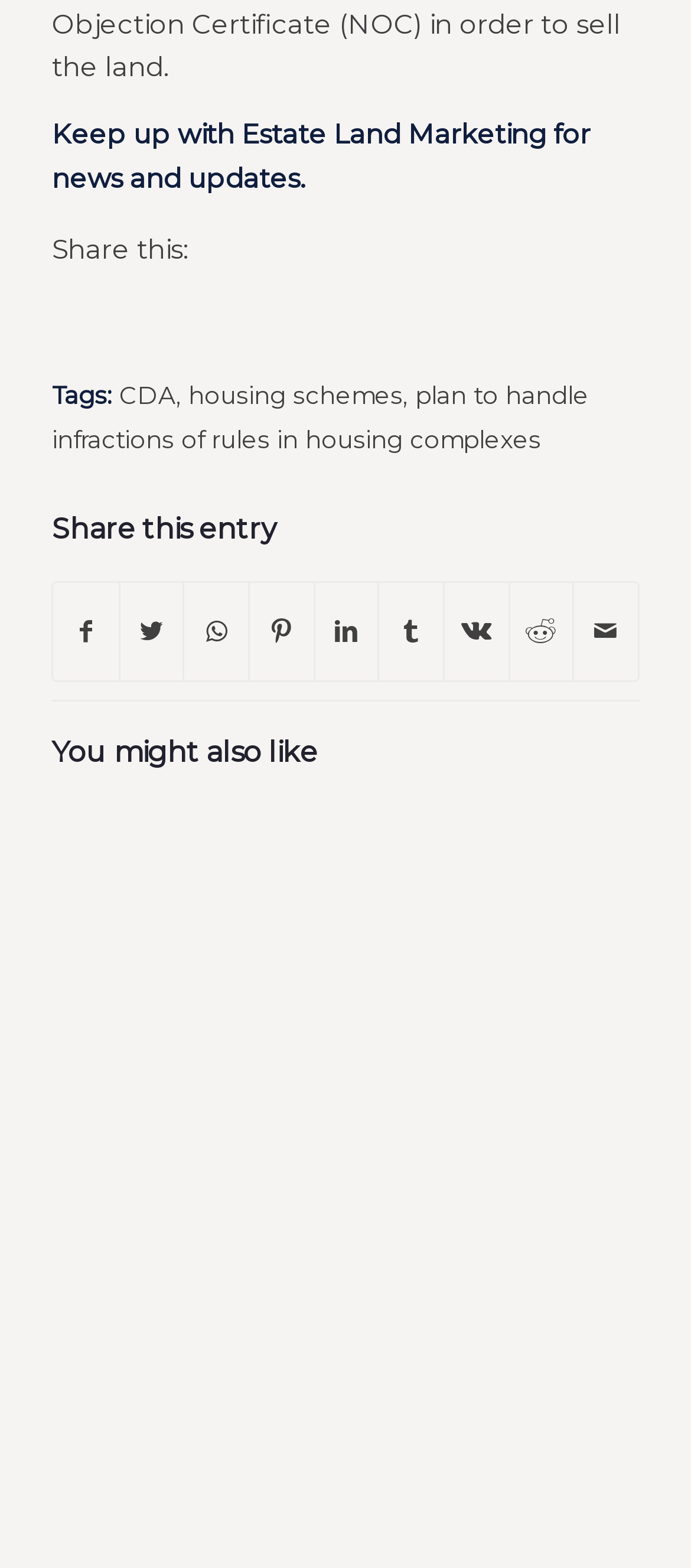Provide a short answer using a single word or phrase for the following question: 
What is the purpose of the 'Tags:' section?

To categorize content